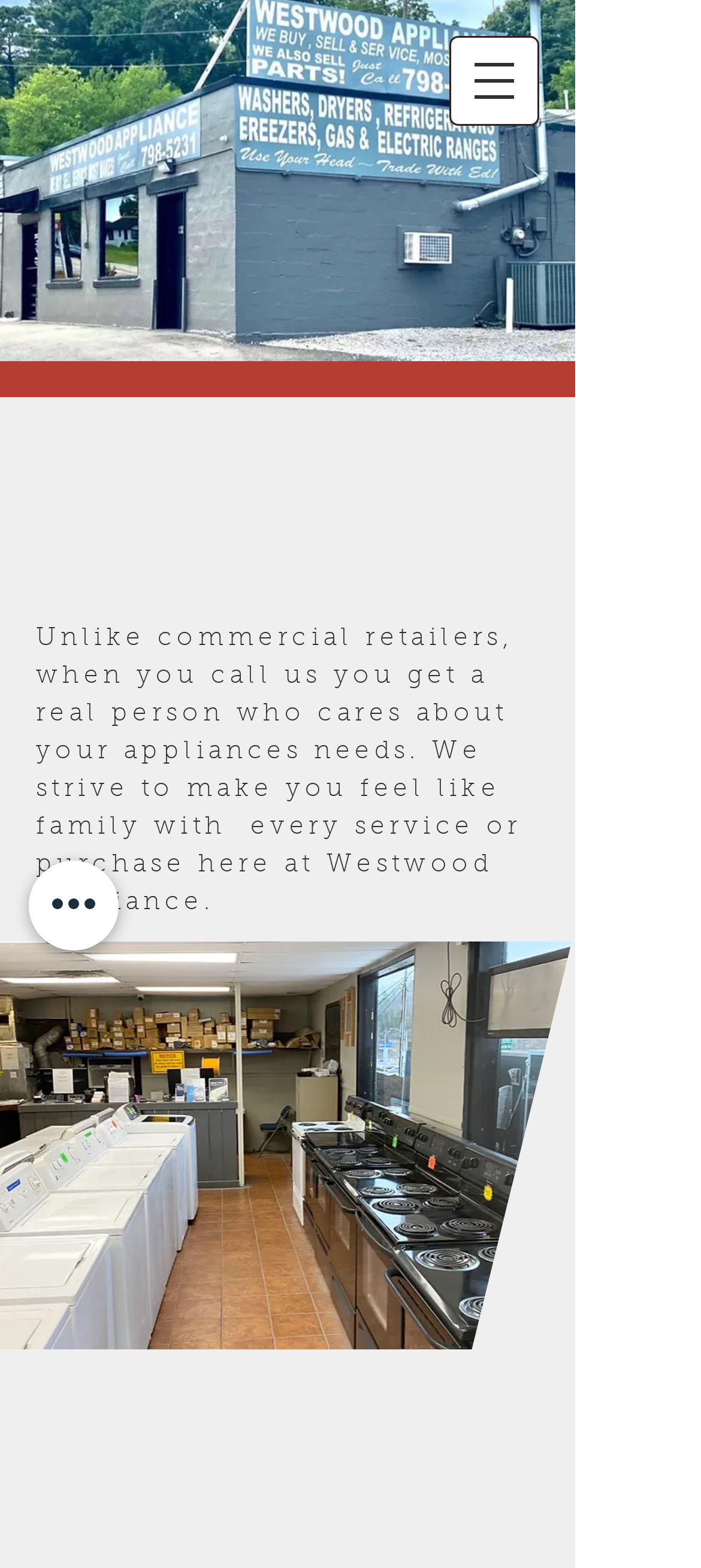Give a one-word or one-phrase response to the question: 
What is the tone of the company's service?

Family-like